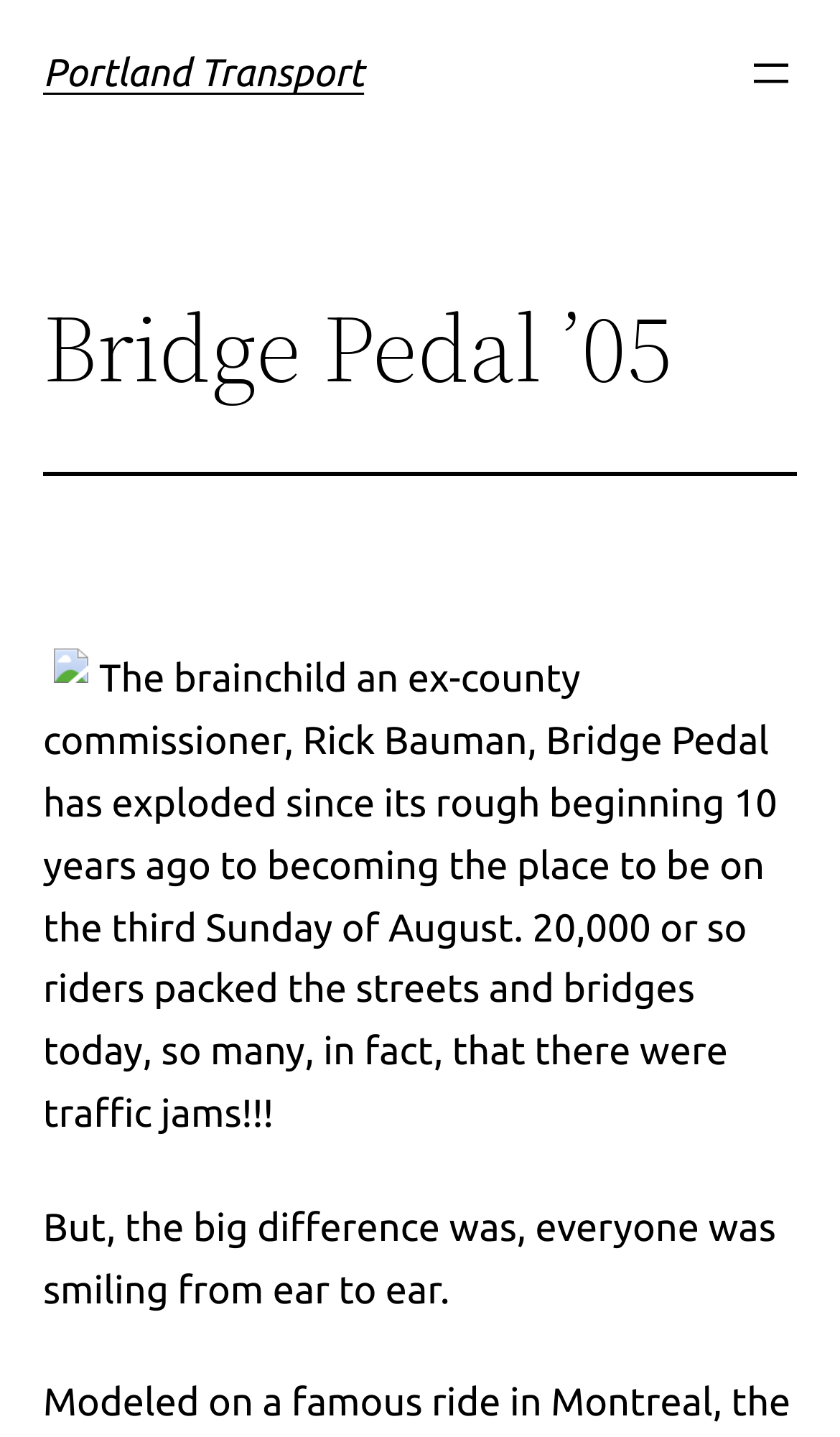What is the atmosphere of Bridge Pedal?
Using the visual information, respond with a single word or phrase.

Smiling from ear to ear